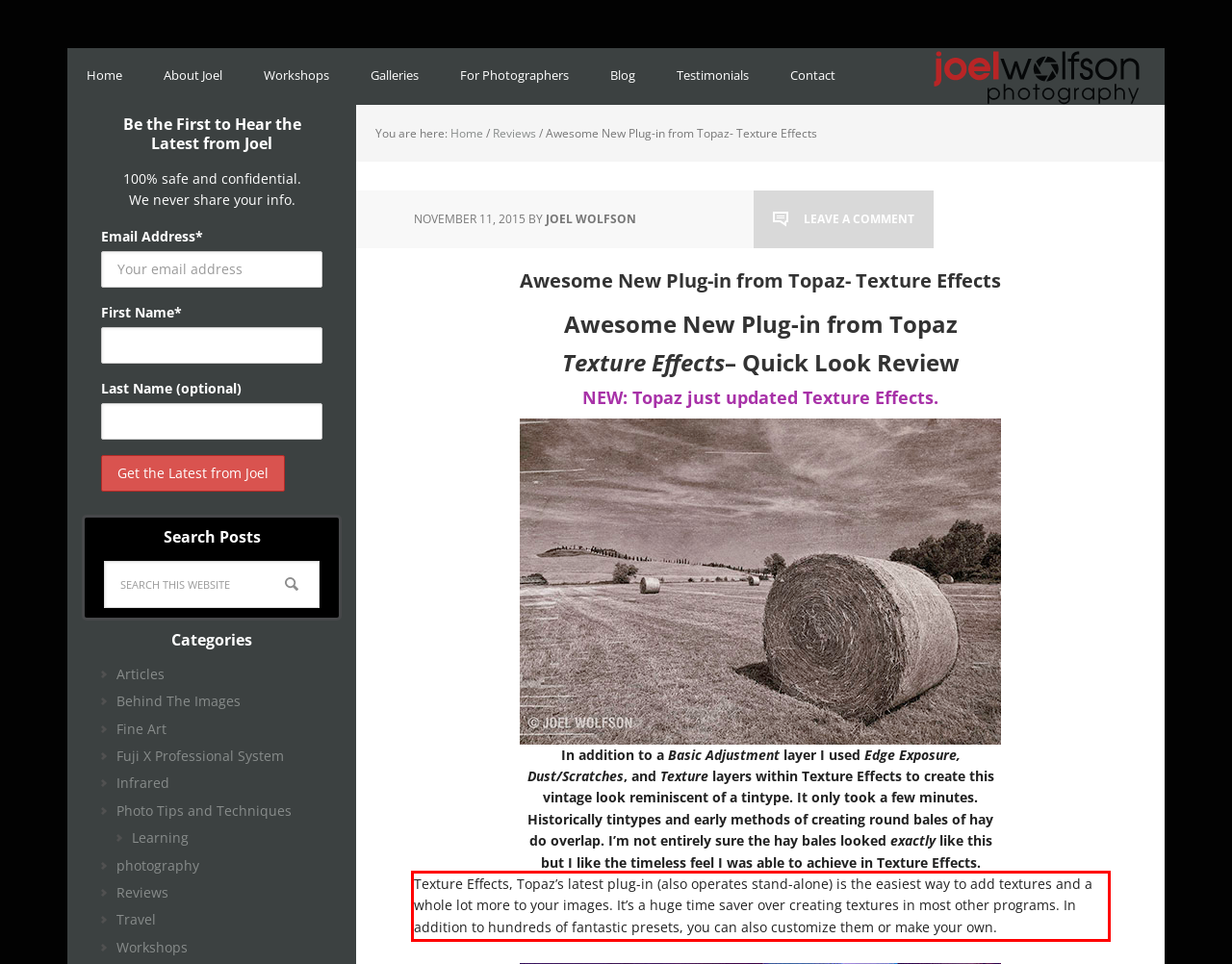Perform OCR on the text inside the red-bordered box in the provided screenshot and output the content.

Texture Effects, Topaz’s latest plug-in (also operates stand-alone) is the easiest way to add textures and a whole lot more to your images. It’s a huge time saver over creating textures in most other programs. In addition to hundreds of fantastic presets, you can also customize them or make your own.